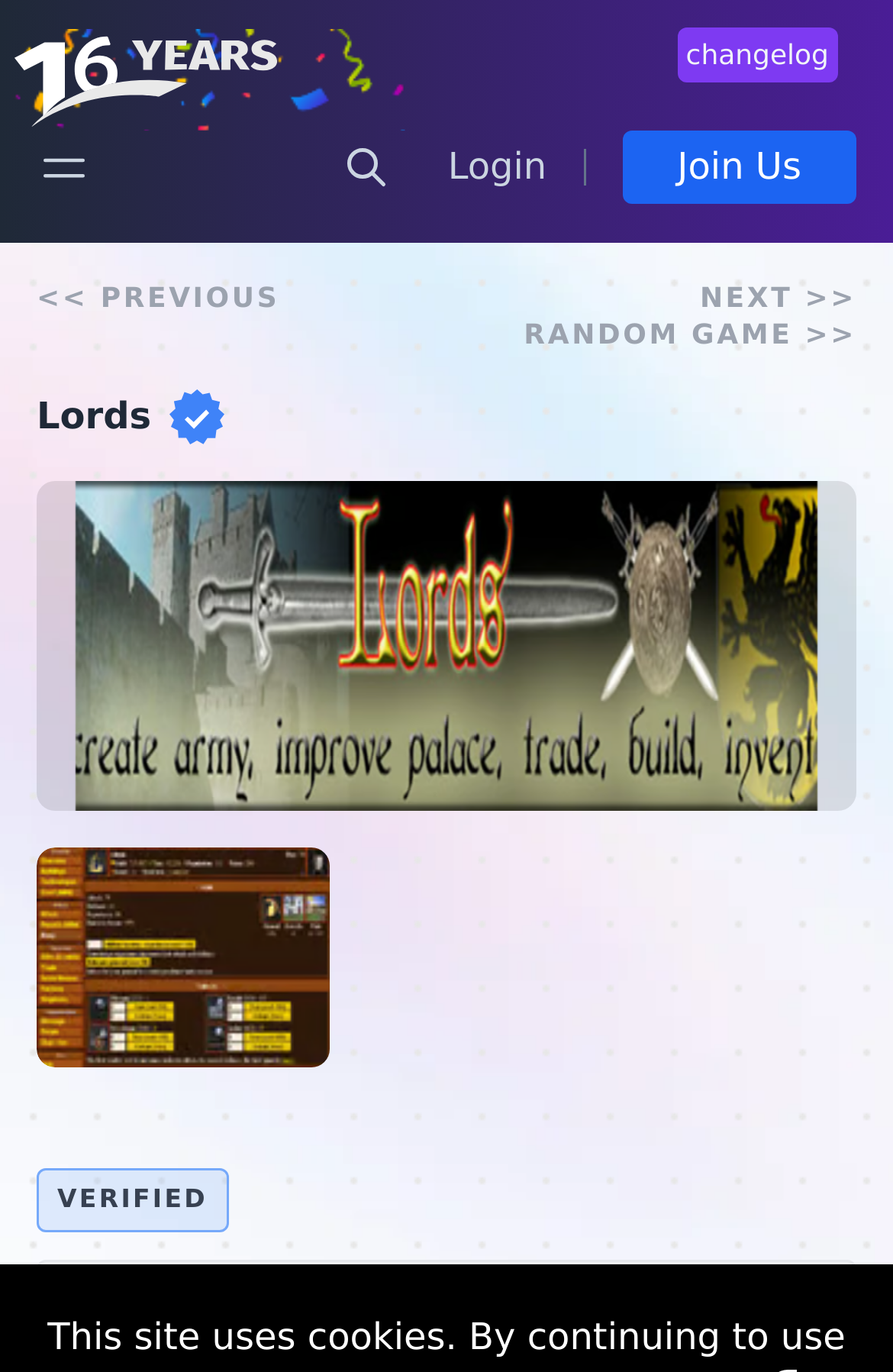Locate the bounding box coordinates of the element's region that should be clicked to carry out the following instruction: "View the changelog". The coordinates need to be four float numbers between 0 and 1, i.e., [left, top, right, bottom].

[0.758, 0.02, 0.938, 0.06]